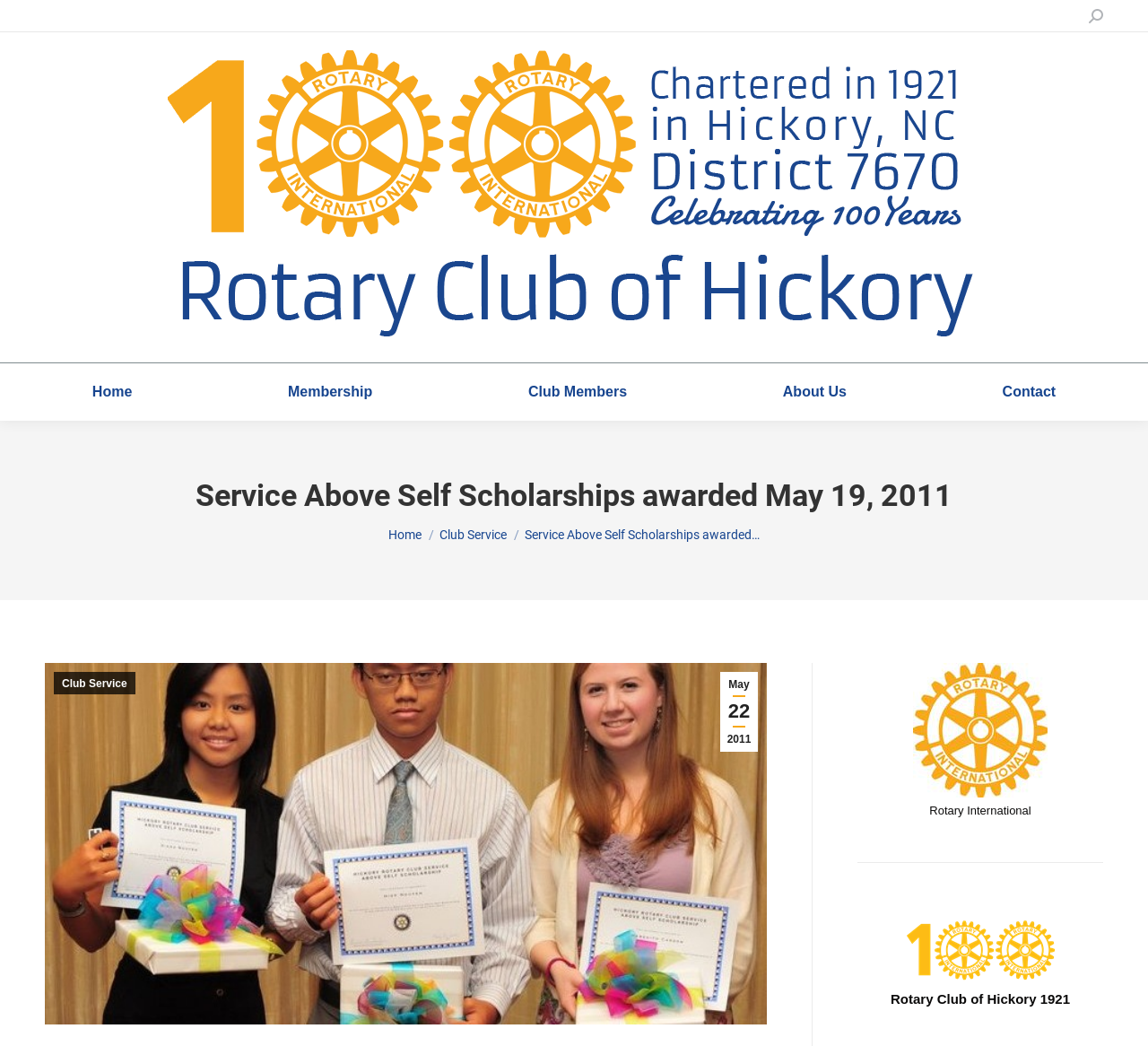What is the name of the scholarship?
Your answer should be a single word or phrase derived from the screenshot.

Service Above Self Scholarships